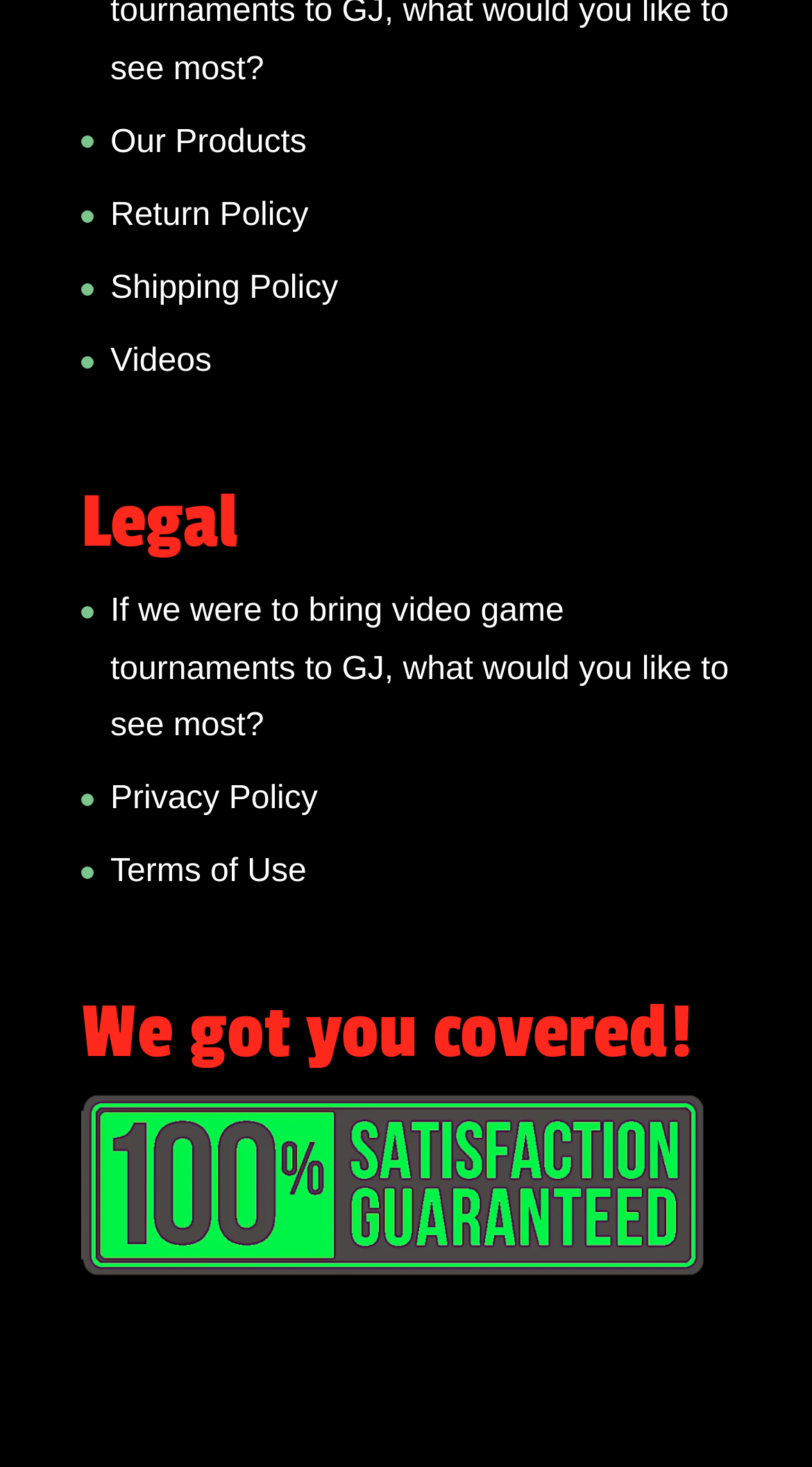Specify the bounding box coordinates of the element's area that should be clicked to execute the given instruction: "Watch videos". The coordinates should be four float numbers between 0 and 1, i.e., [left, top, right, bottom].

[0.136, 0.235, 0.261, 0.259]